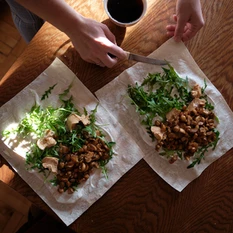Refer to the image and provide an in-depth answer to the question: 
What is the source of light in the scene?

The warm afternoon light pours in from above, casting soft shadows and creating an appealing glow on the ingredients, enhancing their natural colors.